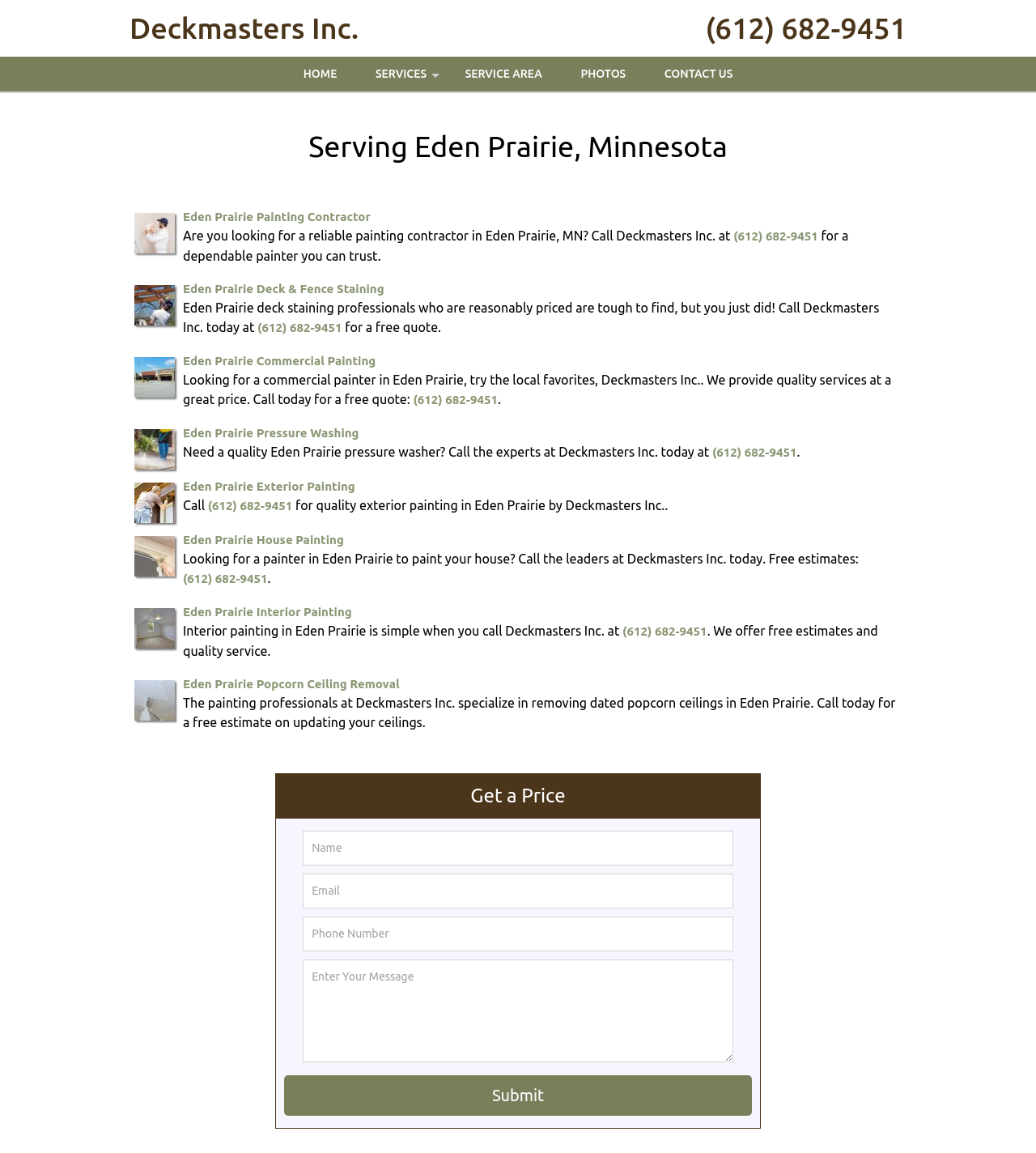Please find the bounding box coordinates of the element that must be clicked to perform the given instruction: "Enter your name". The coordinates should be four float numbers from 0 to 1, i.e., [left, top, right, bottom].

[0.292, 0.721, 0.708, 0.751]